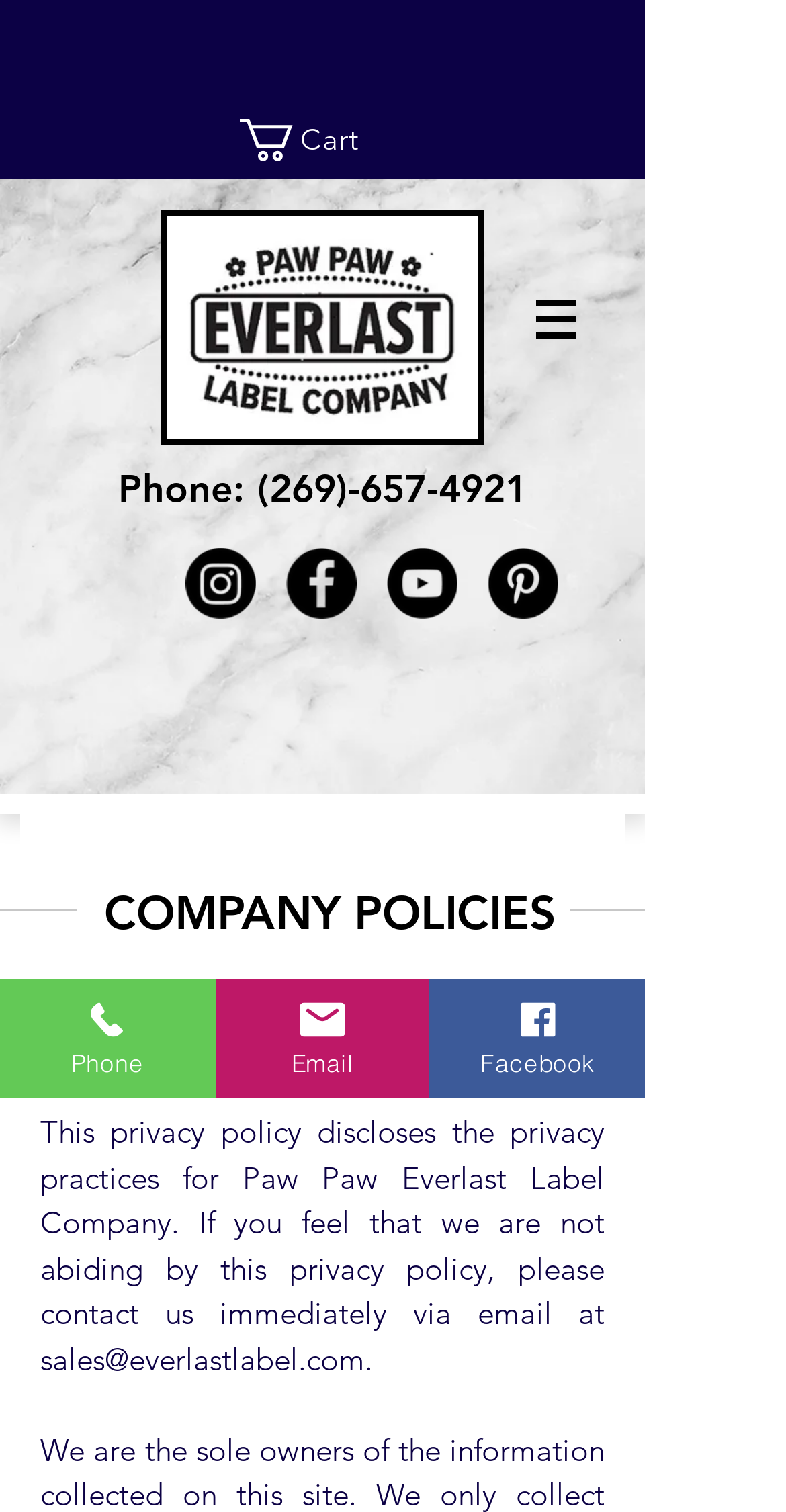Give a complete and precise description of the webpage's appearance.

The webpage is about Paw Paw Everlast Label Company, showcasing their store and company policies. At the top left, there is a cart icon with the text "Cart" next to it. On the top right, there is a navigation menu with a button that has a popup menu.

Below the navigation menu, there is a slideshow region that takes up most of the top section of the page. Within this region, there is the company logo, a phone number heading with a link to the phone number, and a social bar with links to Instagram and the company's social media profiles, each accompanied by an image.

Further down the page, there is a heading that reads "COMPANY POLICIES" followed by a region dedicated to the privacy policy. This region has a heading that reads "PRIVACY POLICY" and a block of text that explains the company's privacy practices. There is also a link to contact the company via email.

On the left side of the page, there are three links: "Phone", "Email", and "Facebook", each accompanied by an image. These links are positioned vertically, with "Phone" at the top, "Email" in the middle, and "Facebook" at the bottom.